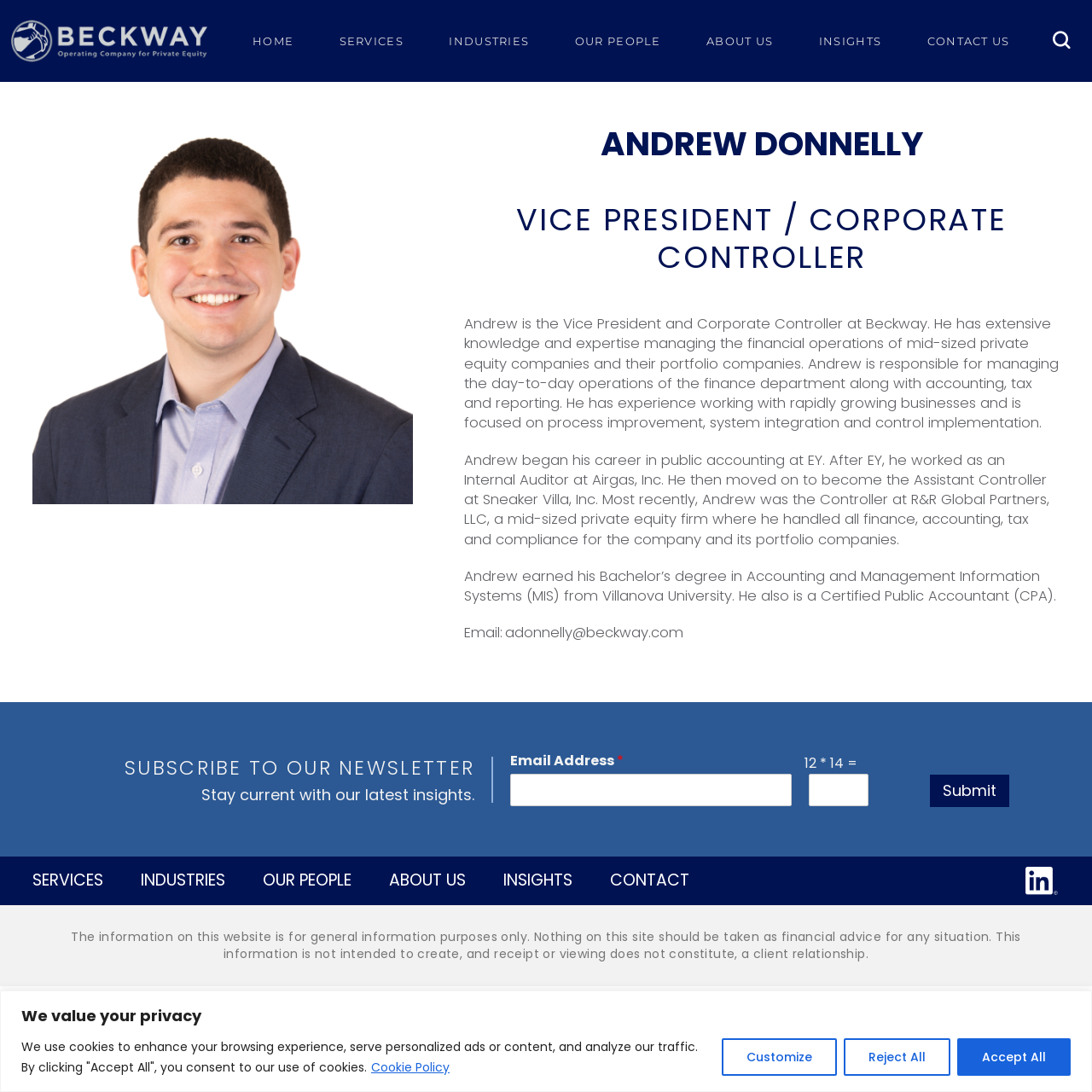Describe the entire webpage, focusing on both content and design.

This webpage is about Andrew Donnelly, the Vice President and Corporate Controller at Beckway. At the top of the page, there is a cookie policy notification with buttons to customize, reject, or accept all cookies. Below this notification, there is a header section with links to different pages, including HOME, SERVICES, PROJECT & INTERIM SOLUTIONS, RECRUITMENT SERVICES, INDUSTRIES, OUR PEOPLE, ABOUT US, SOCIAL RESPONSIBILITY, TECHNOLOGY ENABLED EXECUTION, JOIN OUR NETWORK, JOIN BECKWAY, and INSIGHTS.

The main content of the page is divided into two sections. On the left side, there is a profile picture of Andrew Donnelly. On the right side, there are three headings: ANDREW DONNELLY, VICE PRESIDENT / CORPORATE CONTROLLER, and a brief description of Andrew's role and responsibilities at Beckway. Below this, there are three paragraphs of text describing Andrew's career background, education, and certifications.

Further down the page, there is a section to subscribe to the company's newsletter, where users can enter their email address and complete a captcha to submit their request. Below this section, there are links to various pages, including SERVICES, INDUSTRIES, OUR PEOPLE, ABOUT US, INSIGHTS, and CONTACT. At the very bottom of the page, there is a disclaimer stating that the information on the website is for general purposes only and should not be taken as financial advice.